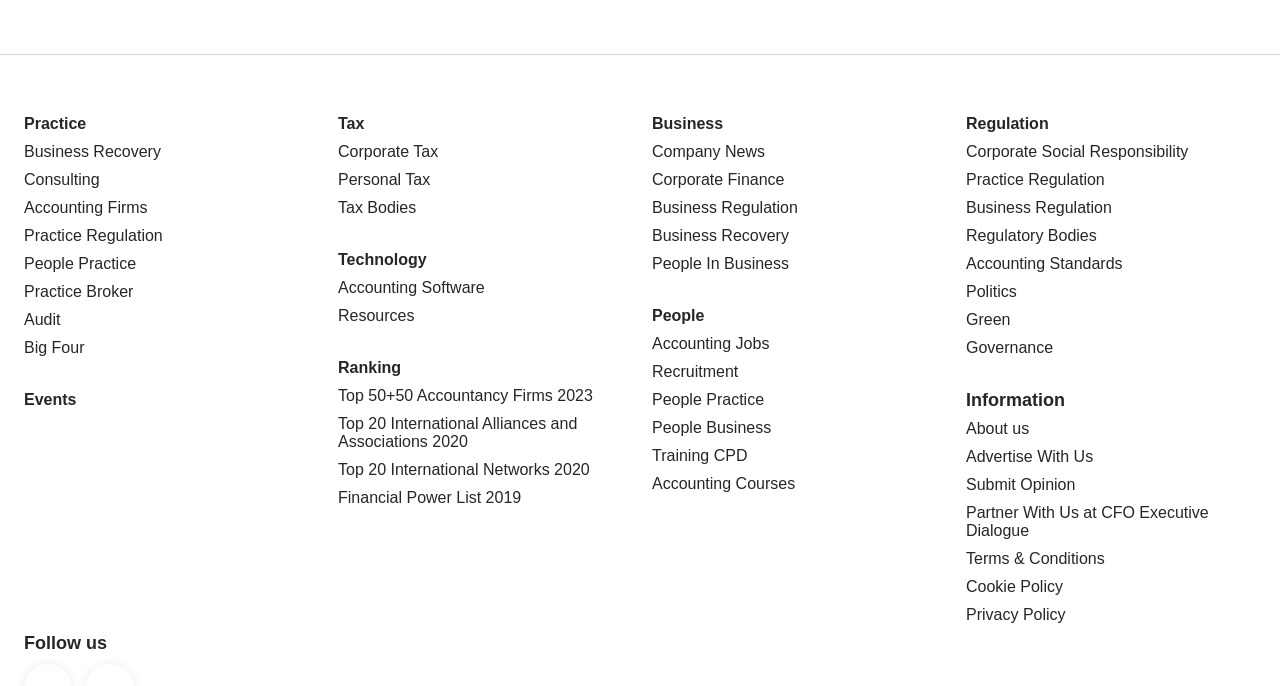Please find the bounding box coordinates of the element's region to be clicked to carry out this instruction: "Click on Practice".

[0.019, 0.167, 0.067, 0.192]